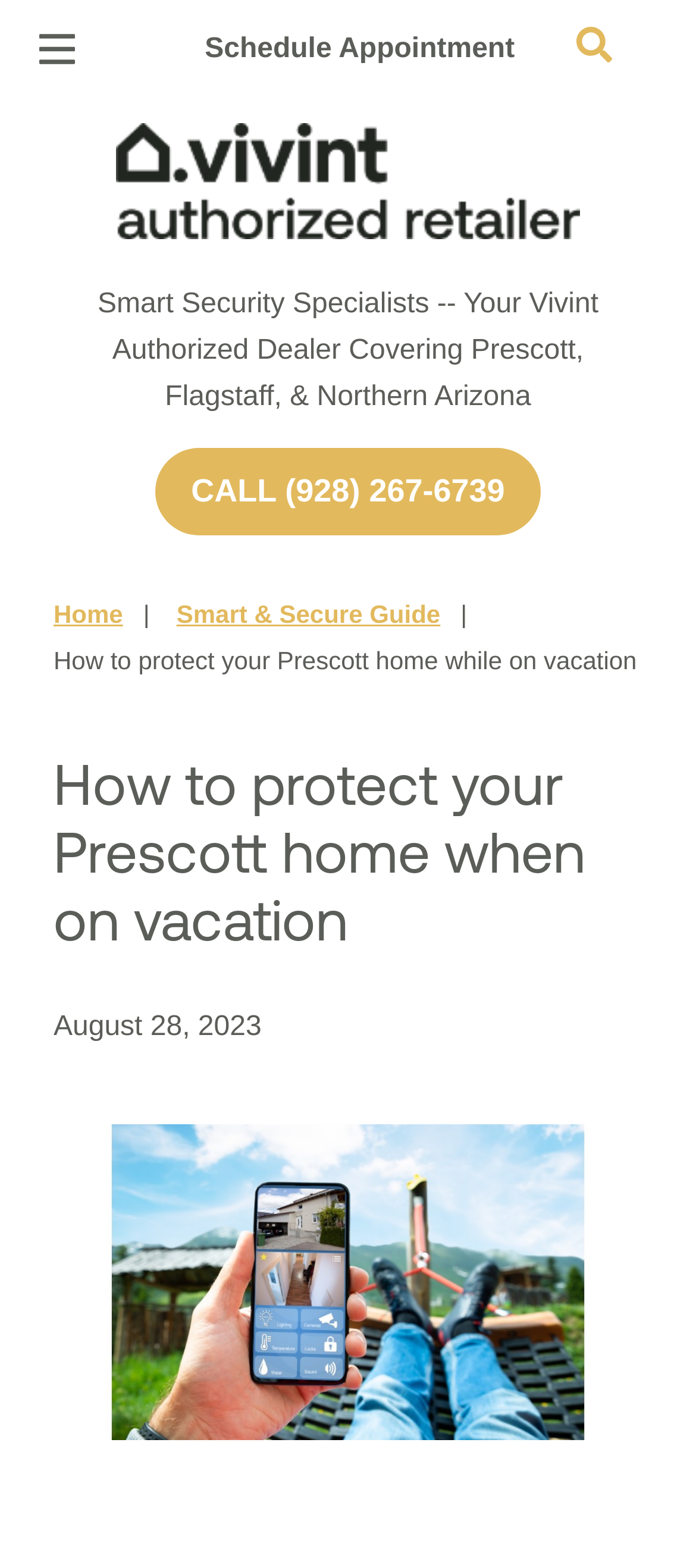Identify the bounding box coordinates of the element to click to follow this instruction: 'Search for something'. Ensure the coordinates are four float values between 0 and 1, provided as [left, top, right, bottom].

[0.829, 0.017, 0.88, 0.04]